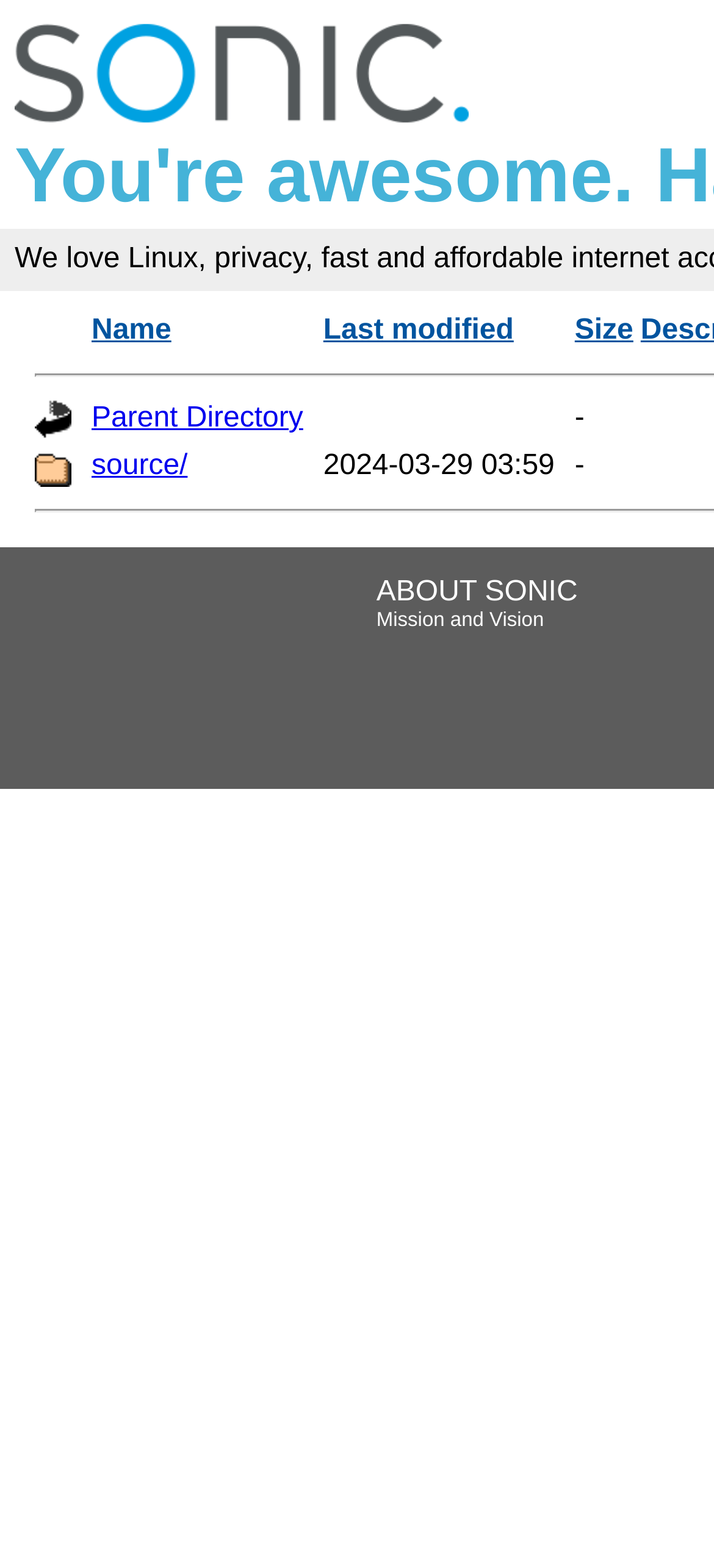Look at the image and answer the question in detail:
What is the name of the first directory?

In the grid cell section, I found a link with the text 'Parent Directory', which is the name of the first directory.